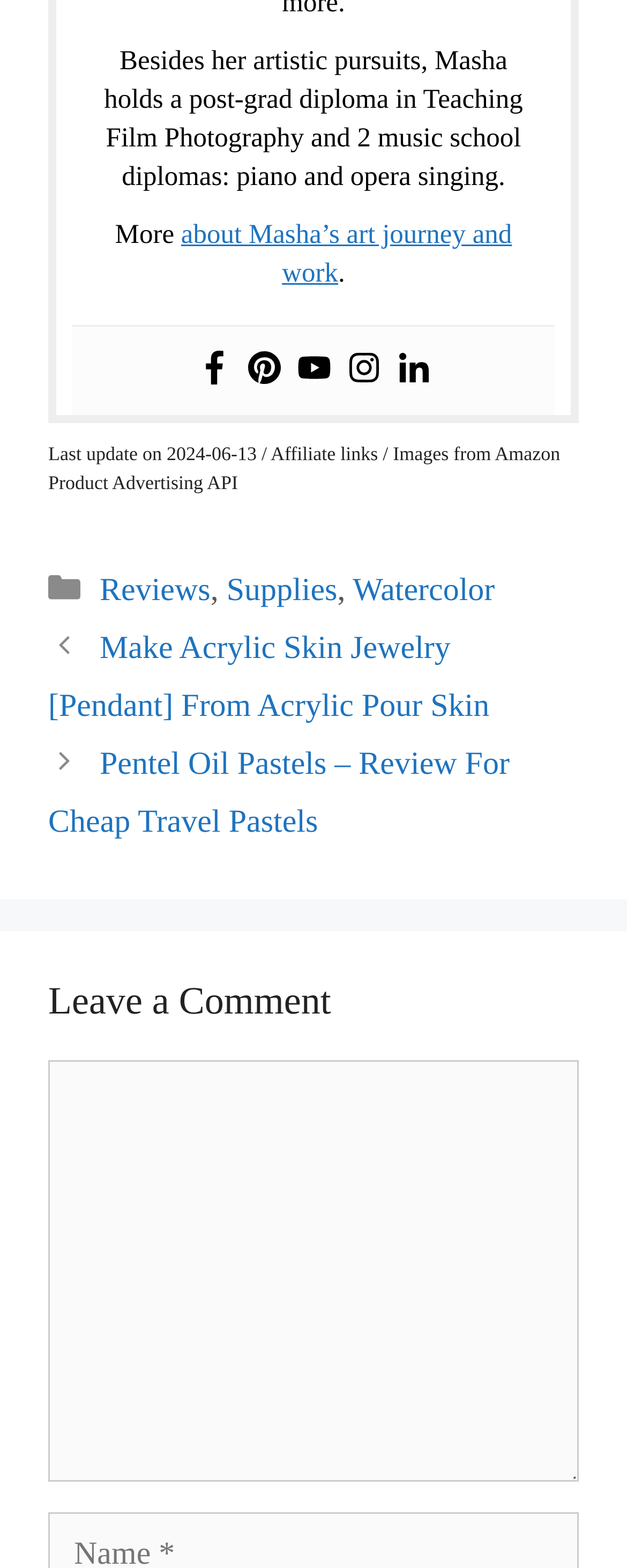Please specify the bounding box coordinates of the region to click in order to perform the following instruction: "Read reviews".

[0.159, 0.365, 0.336, 0.388]